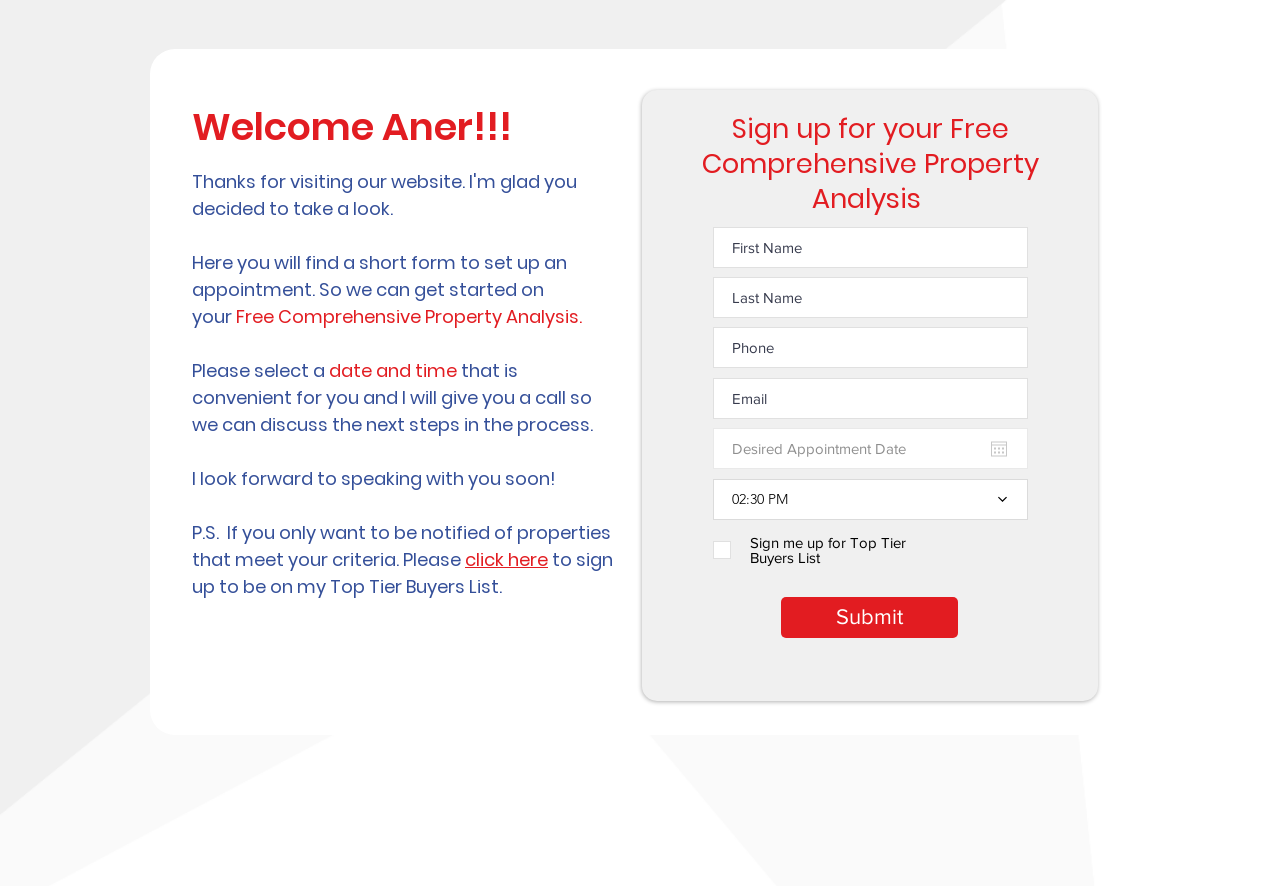Please identify the bounding box coordinates of the area that needs to be clicked to follow this instruction: "Click the 'click here' button".

[0.363, 0.617, 0.428, 0.646]